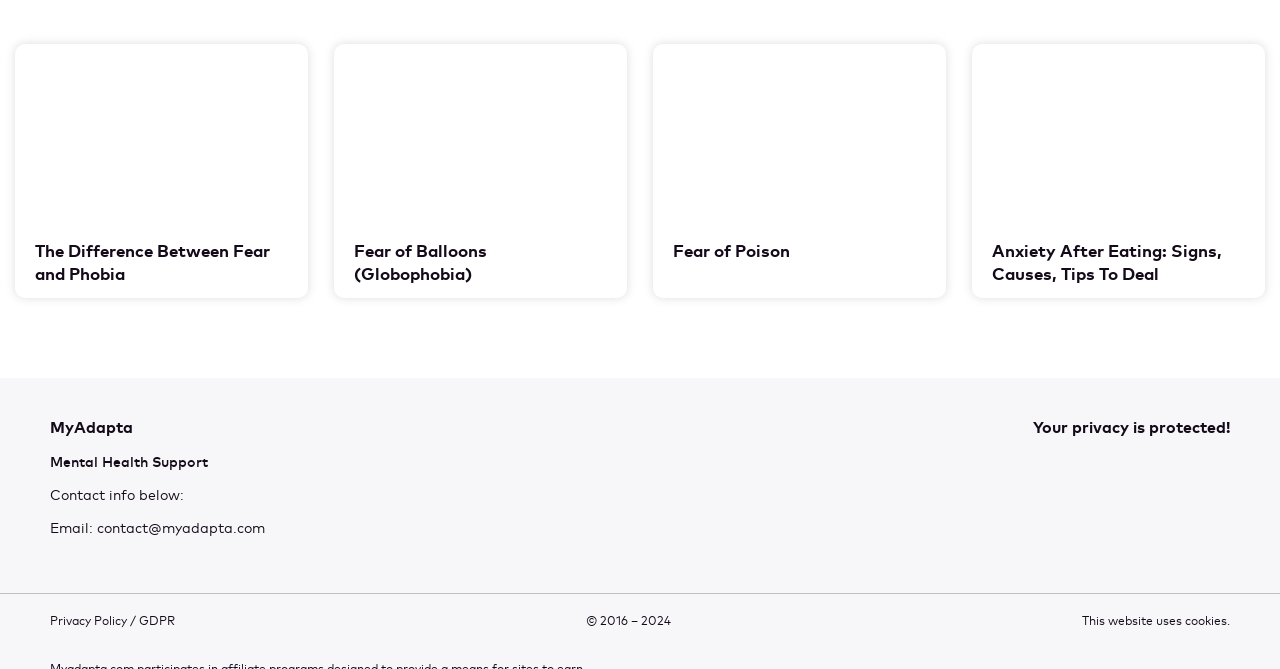What is the name of the website?
Based on the image, answer the question with a single word or brief phrase.

MyAdapta